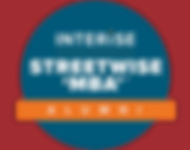From the details in the image, provide a thorough response to the question: What is the font style of 'STREETWISE 'MBA''?

The text 'STREETWISE 'MBA'' is indicated in bold and uppercase letters, making it prominent and attention-grabbing at the center of the badge or logo.